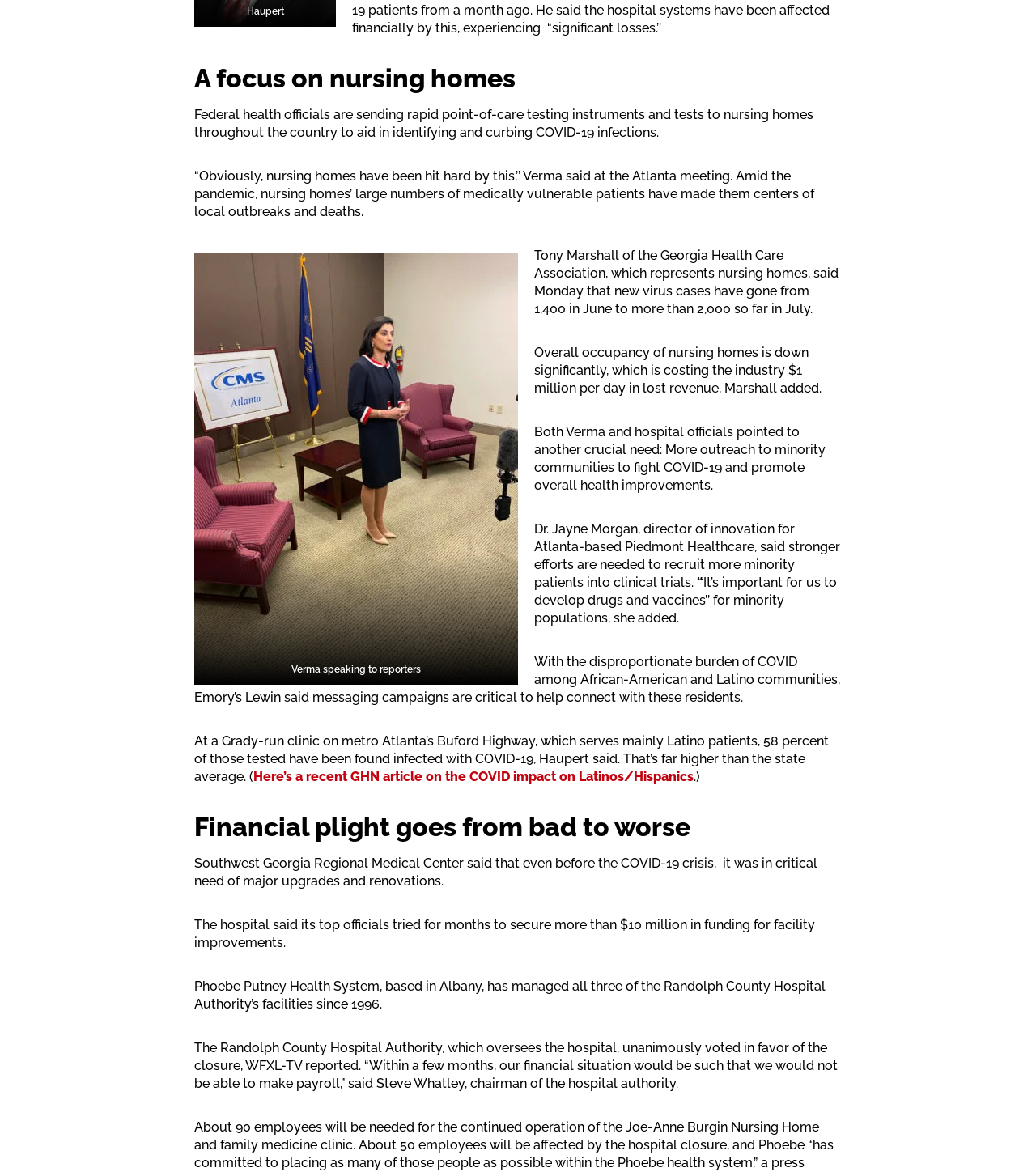What is the percentage of COVID-19 infected patients at a Grady-run clinic?
Based on the image, please offer an in-depth response to the question.

According to the text, at a Grady-run clinic on metro Atlanta's Buford Highway, which serves mainly Latino patients, 58 percent of those tested have been found infected with COVID-19, as mentioned by Haupert.